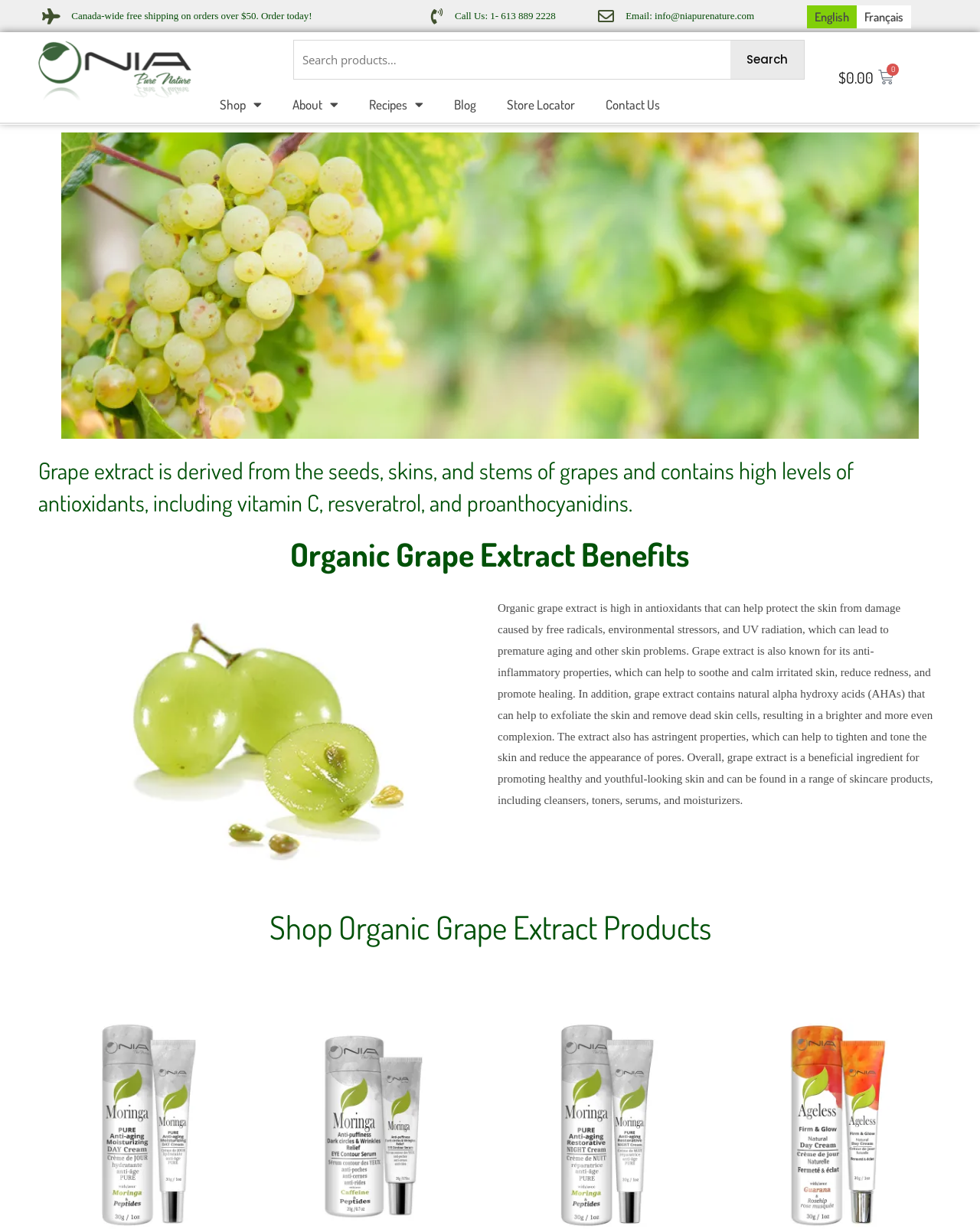Please identify the bounding box coordinates of the region to click in order to complete the given instruction: "Check cart". The coordinates should be four float numbers between 0 and 1, i.e., [left, top, right, bottom].

[0.837, 0.049, 0.931, 0.077]